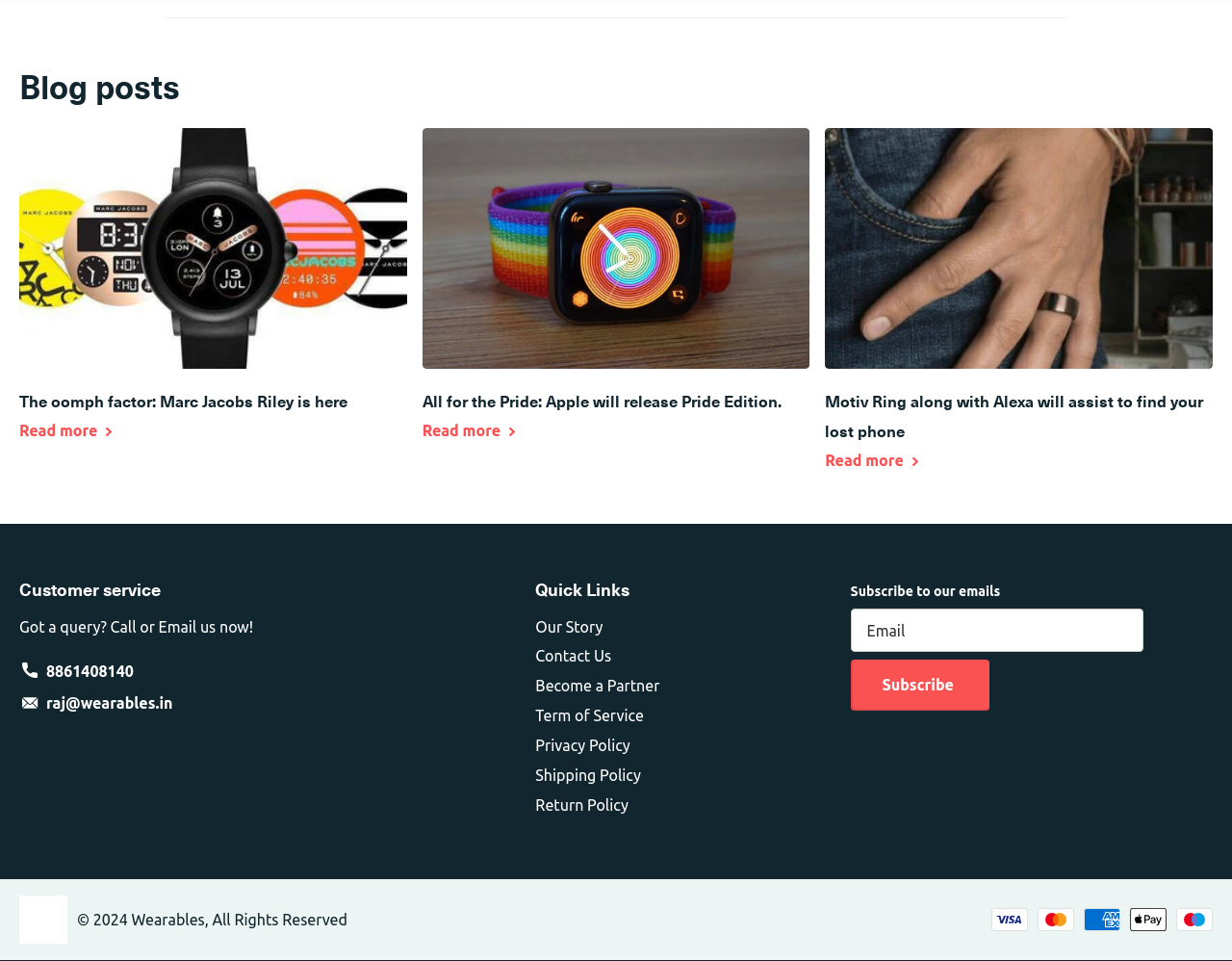Locate the bounding box coordinates of the clickable part needed for the task: "View Our Story".

[0.435, 0.643, 0.489, 0.661]